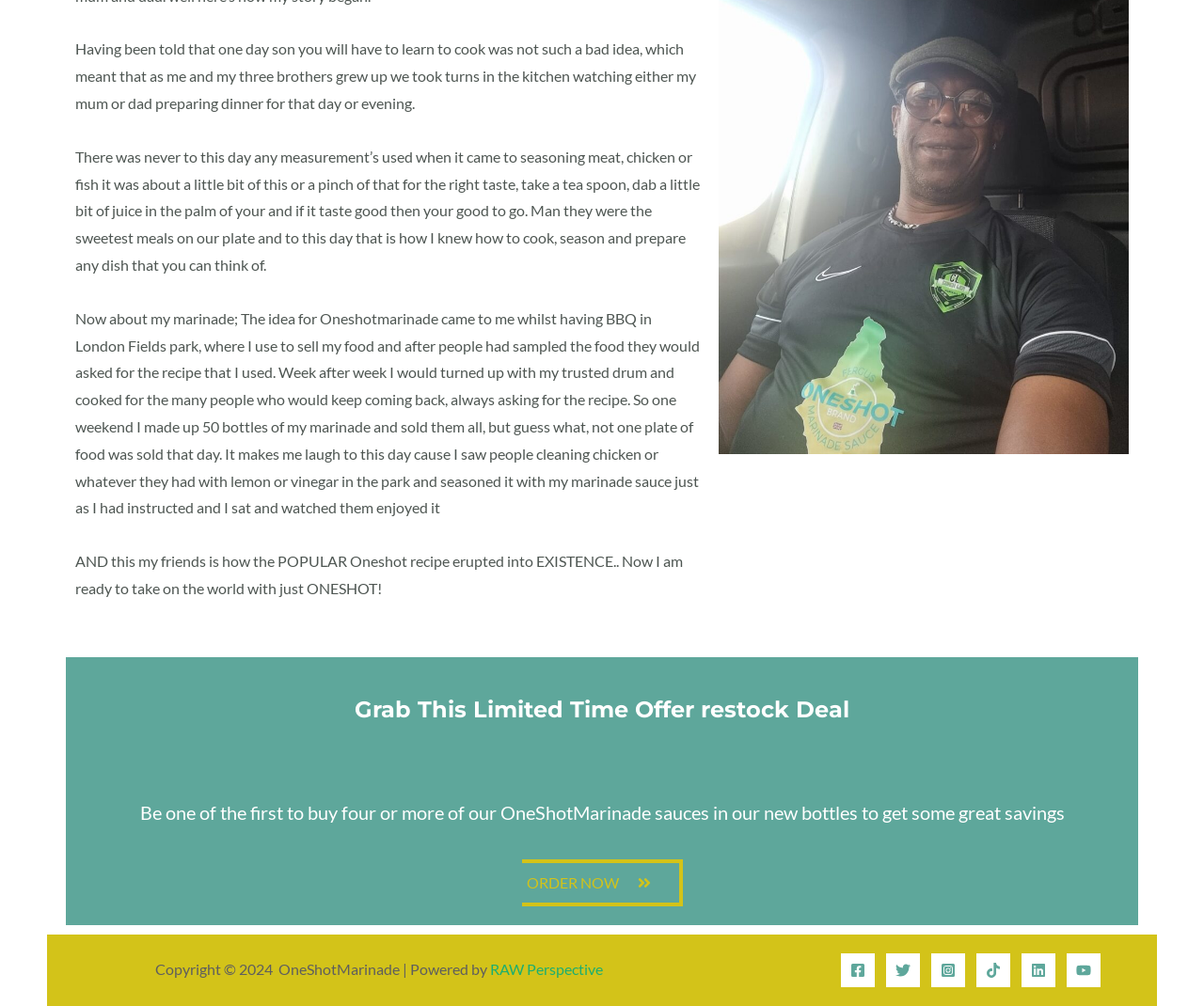Can you look at the image and give a comprehensive answer to the question:
What is the name of the marinade?

The name of the marinade is mentioned in the text as 'Oneshotmarinade', which is also the name of the website or brand.